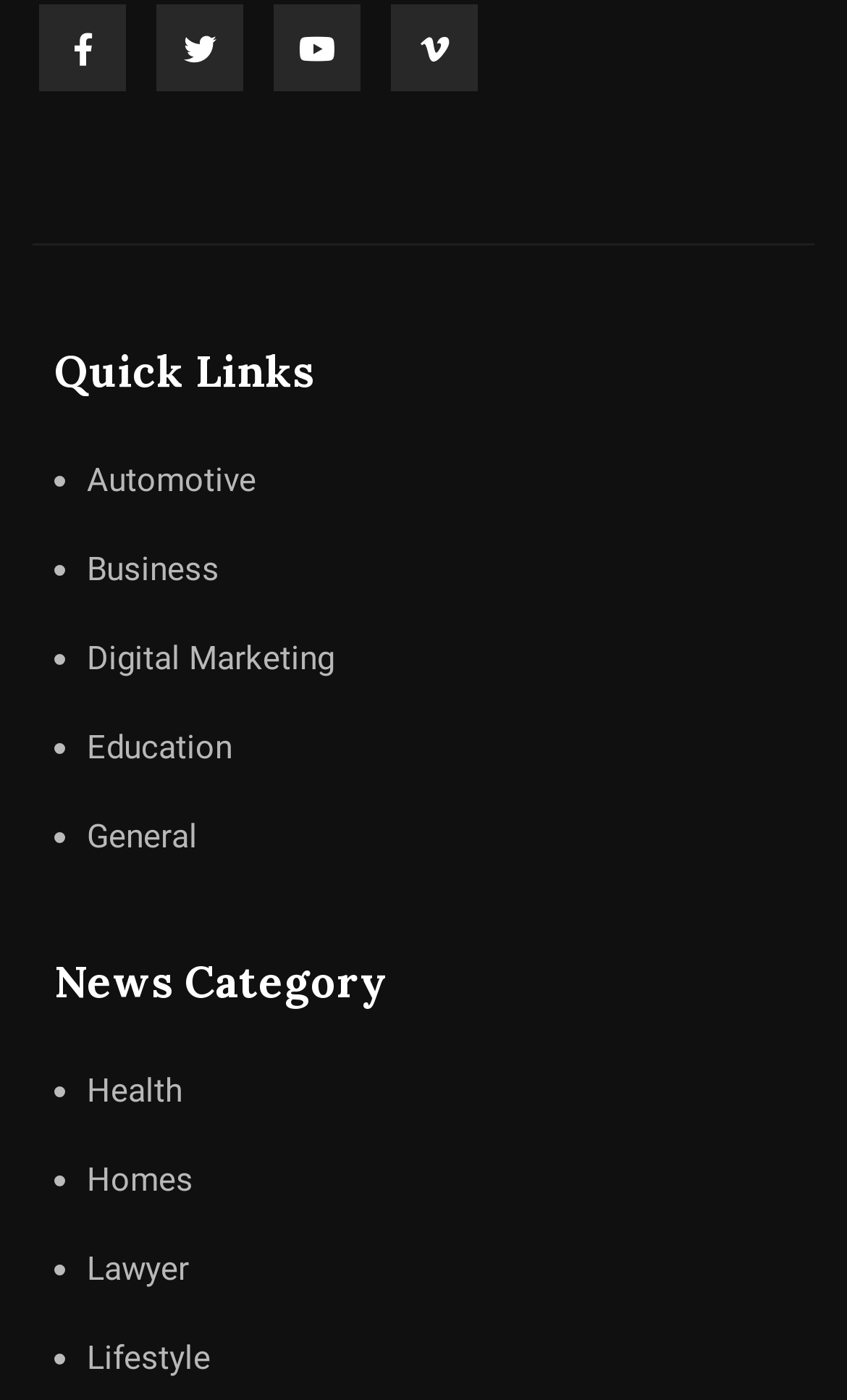Please identify the bounding box coordinates of the clickable region that I should interact with to perform the following instruction: "explore Digital Marketing". The coordinates should be expressed as four float numbers between 0 and 1, i.e., [left, top, right, bottom].

[0.064, 0.443, 0.395, 0.499]